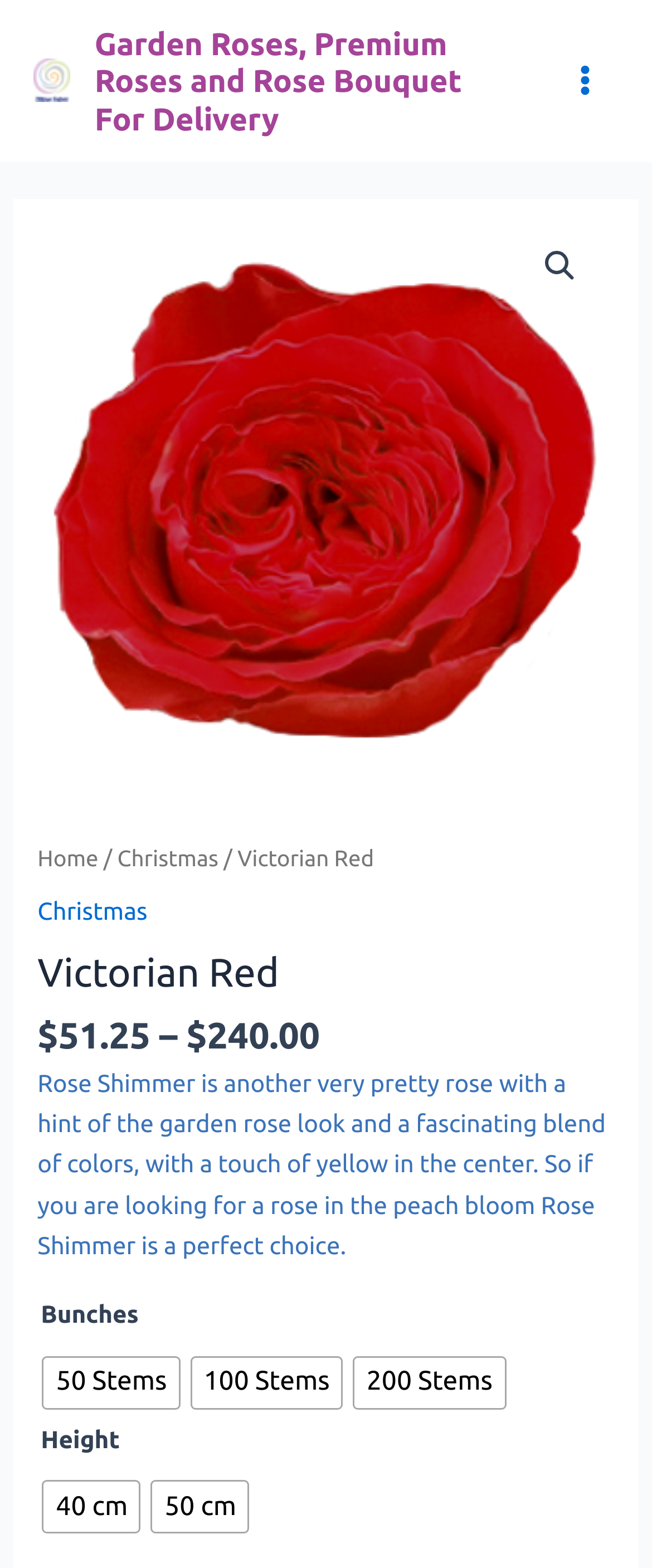What are the options for the number of stems?
Please answer the question as detailed as possible.

The options for the number of stems can be found in the radiogroup element labeled 'Bunches', which contains three radio buttons with the options '50 Stems', '100 Stems', and '200 Stems'.